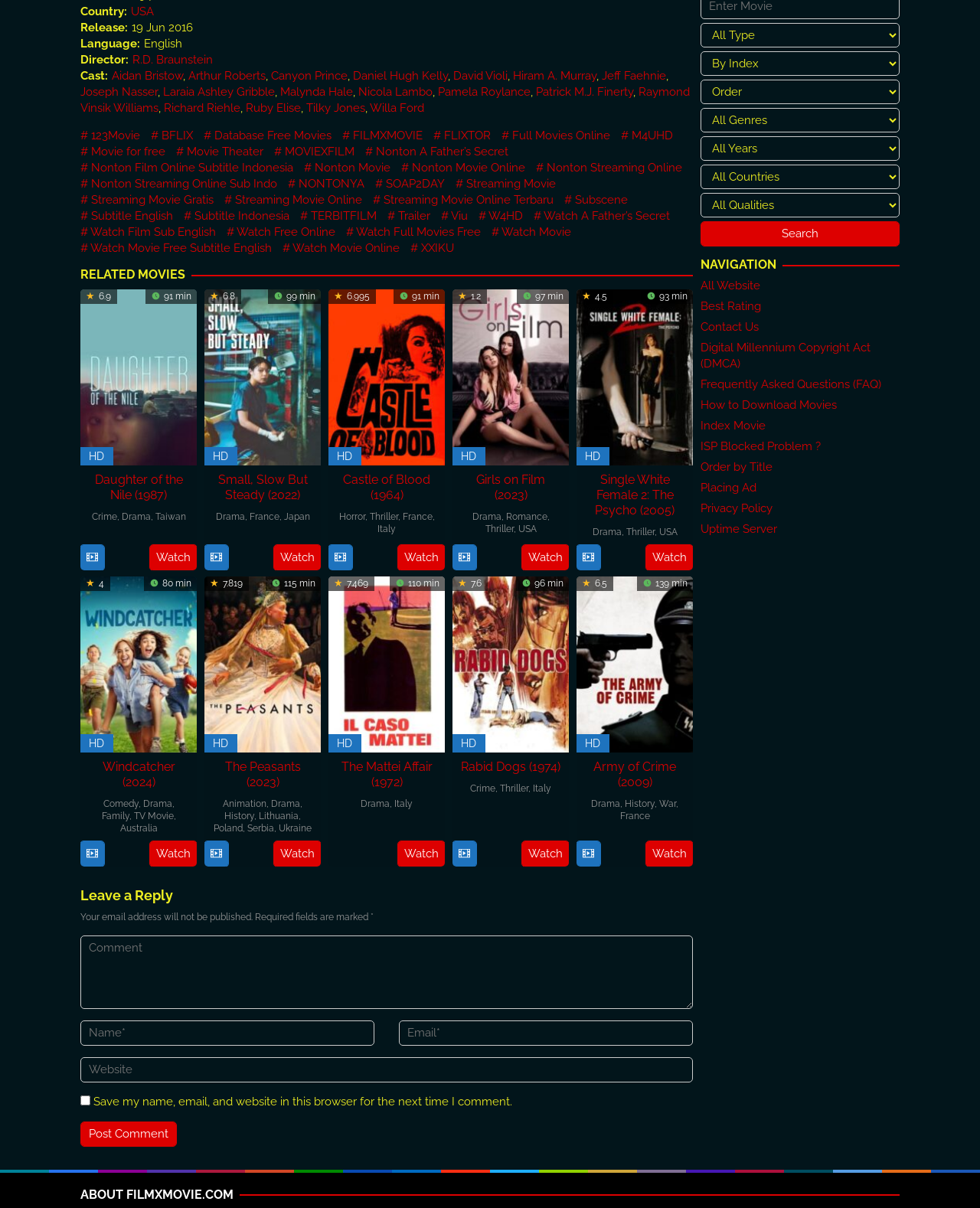Please find the bounding box coordinates (top-left x, top-left y, bottom-right x, bottom-right y) in the screenshot for the UI element described as follows: About YOPD

None